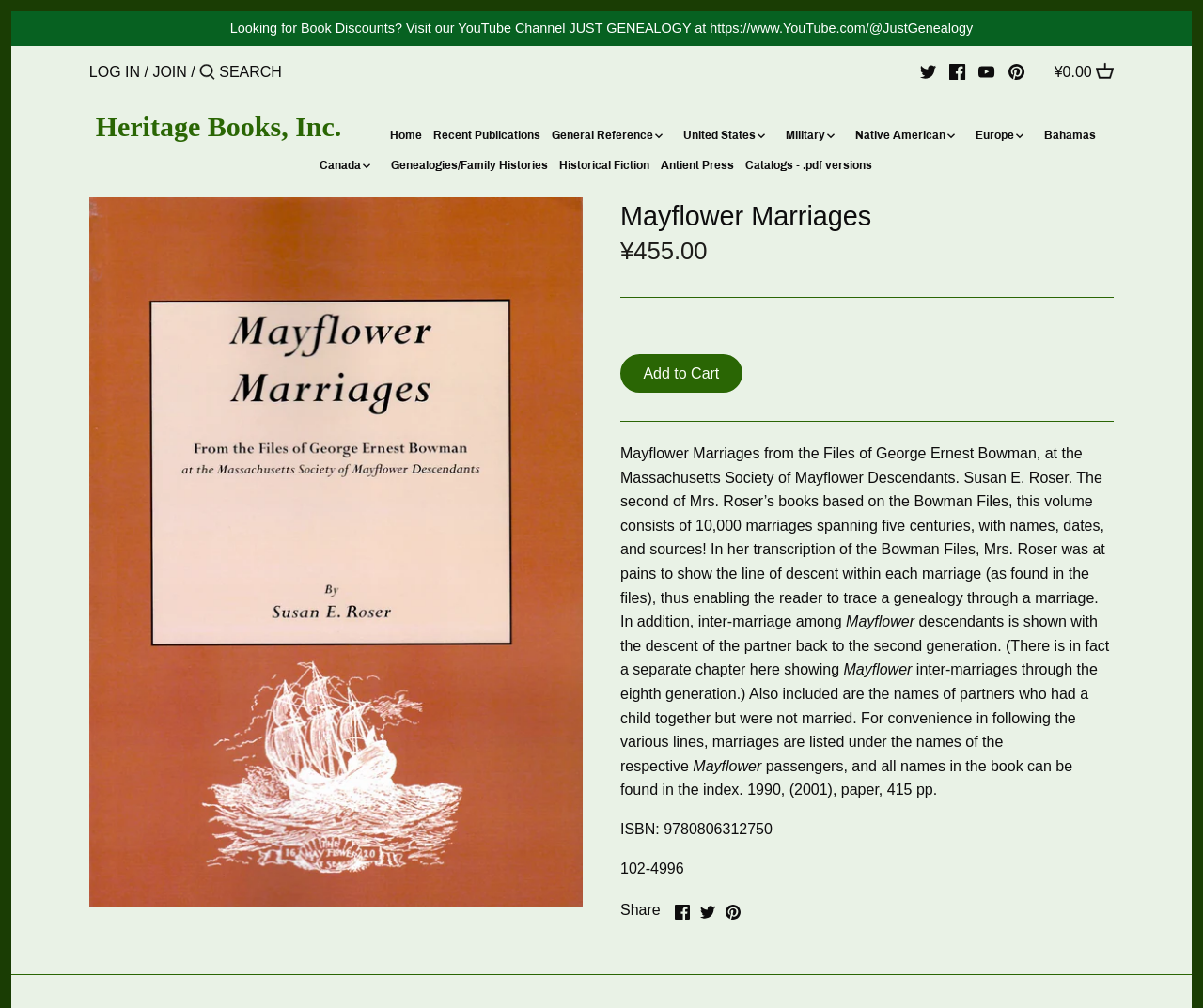From the given element description: "Heritage Books, Inc.", find the bounding box for the UI element. Provide the coordinates as four float numbers between 0 and 1, in the order [left, top, right, bottom].

[0.079, 0.112, 0.284, 0.14]